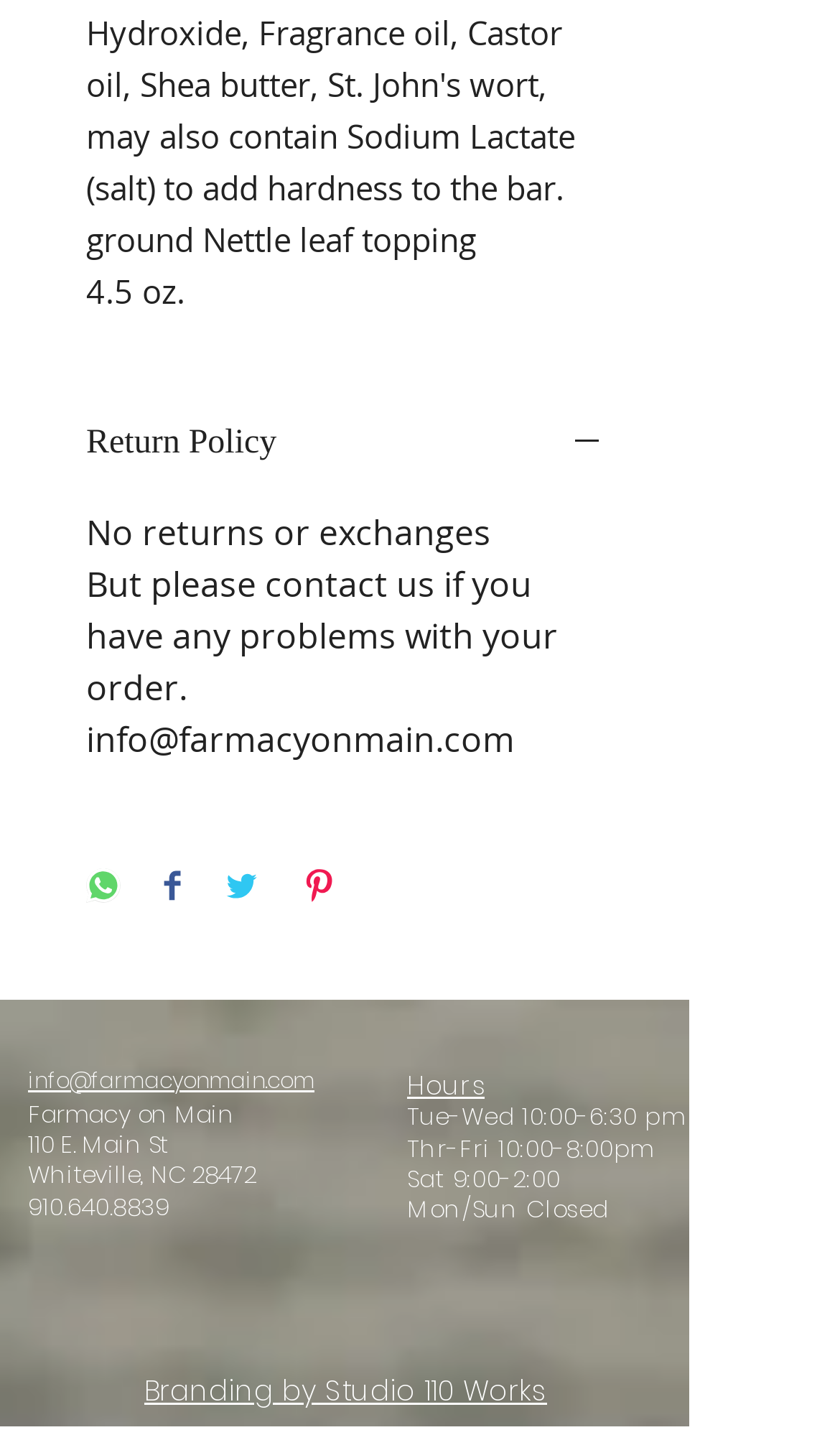What is the address of the store?
Look at the webpage screenshot and answer the question with a detailed explanation.

The address of the store is mentioned as '110 E. Main St, Whiteville, NC 28472' in the static text elements, which provides the physical location of the store.